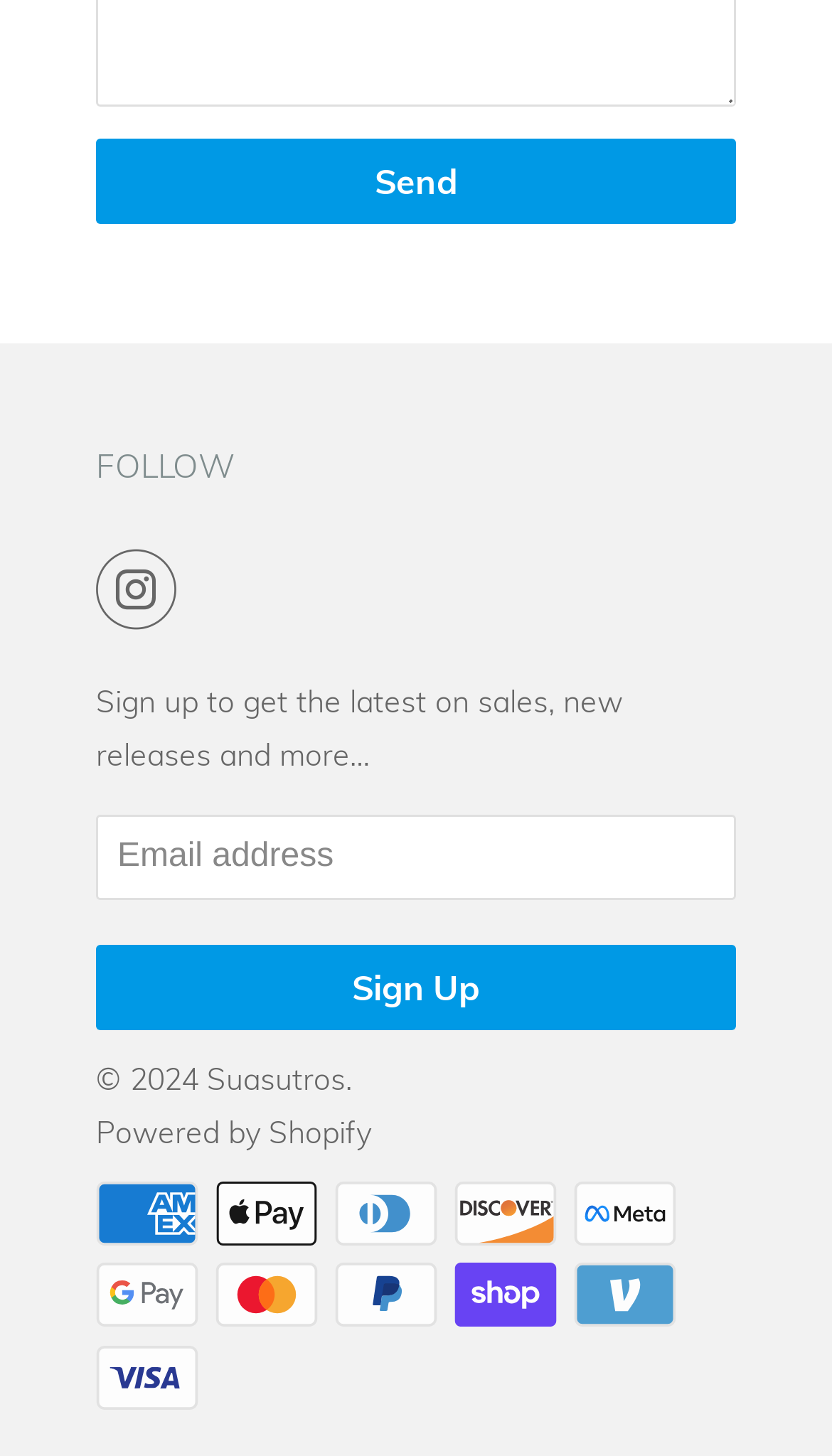What is the copyright year?
Look at the image and answer with only one word or phrase.

2024